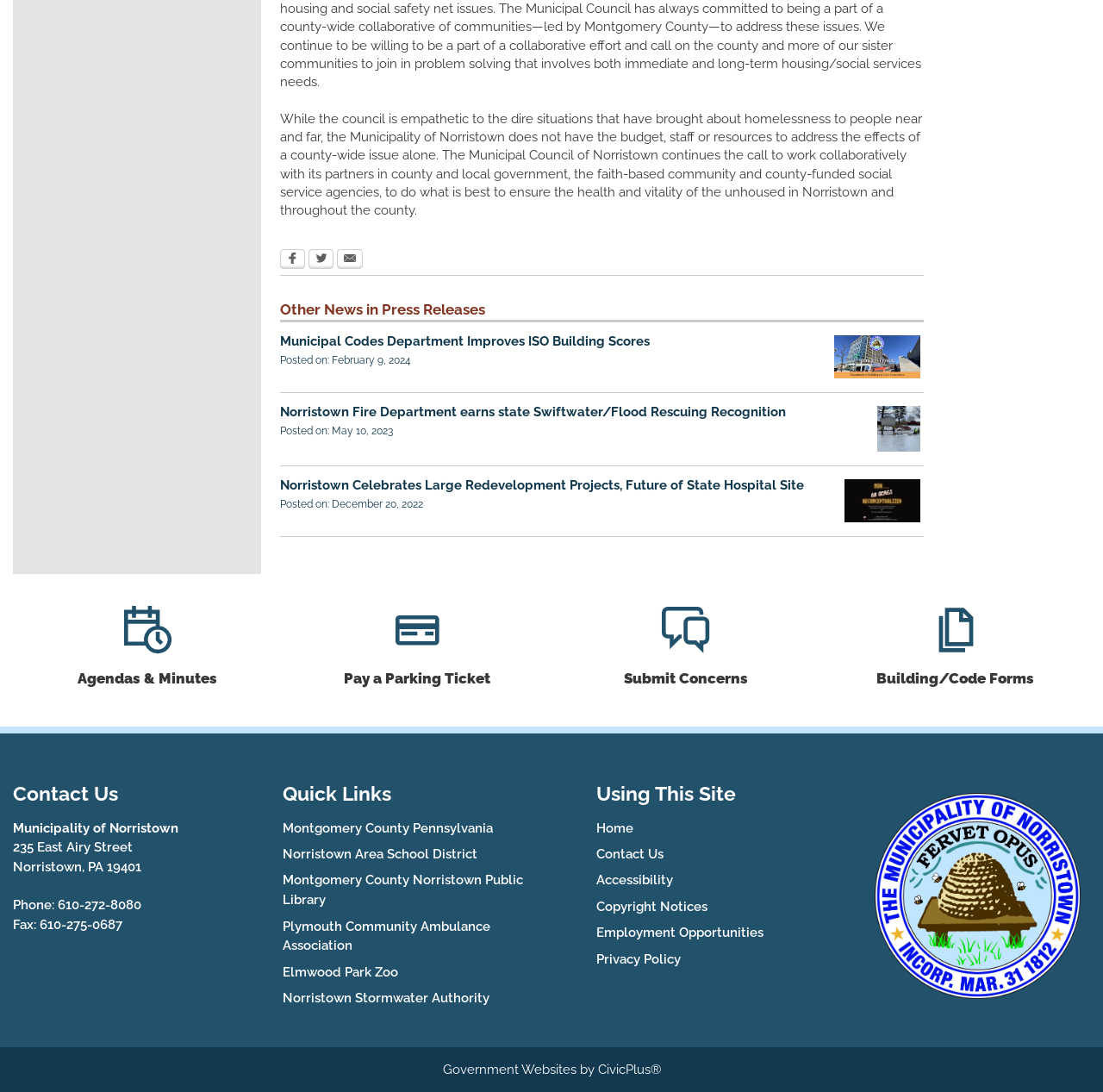Provide a one-word or one-phrase answer to the question:
What is the phone number of the Municipality of Norristown?

610-272-8080